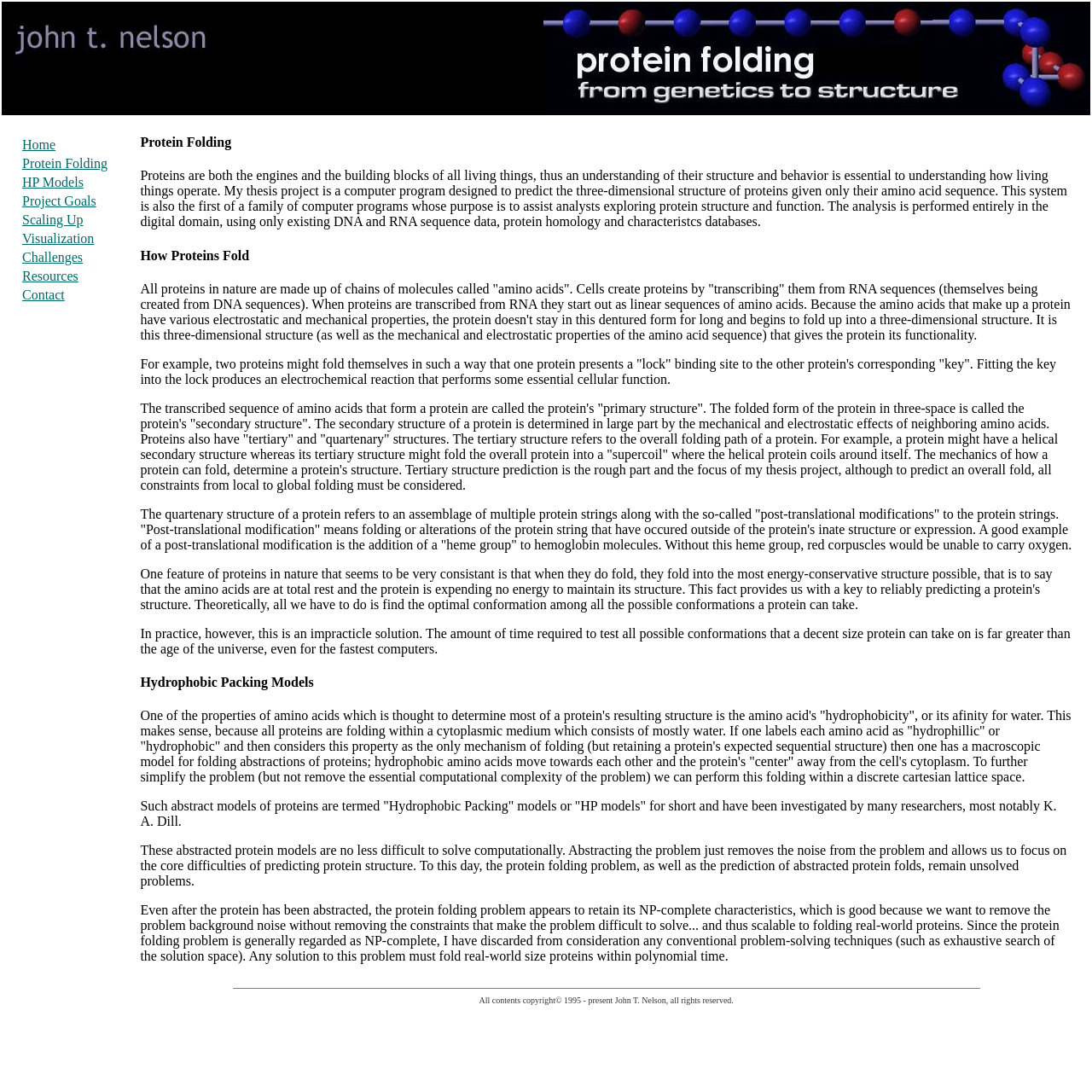What is the significance of protein structure?
Please provide a comprehensive answer based on the details in the screenshot.

According to the webpage, the three-dimensional structure of a protein determines its functionality, and proteins with different structures can perform different essential cellular functions, such as fitting a 'lock' binding site to a 'key'.